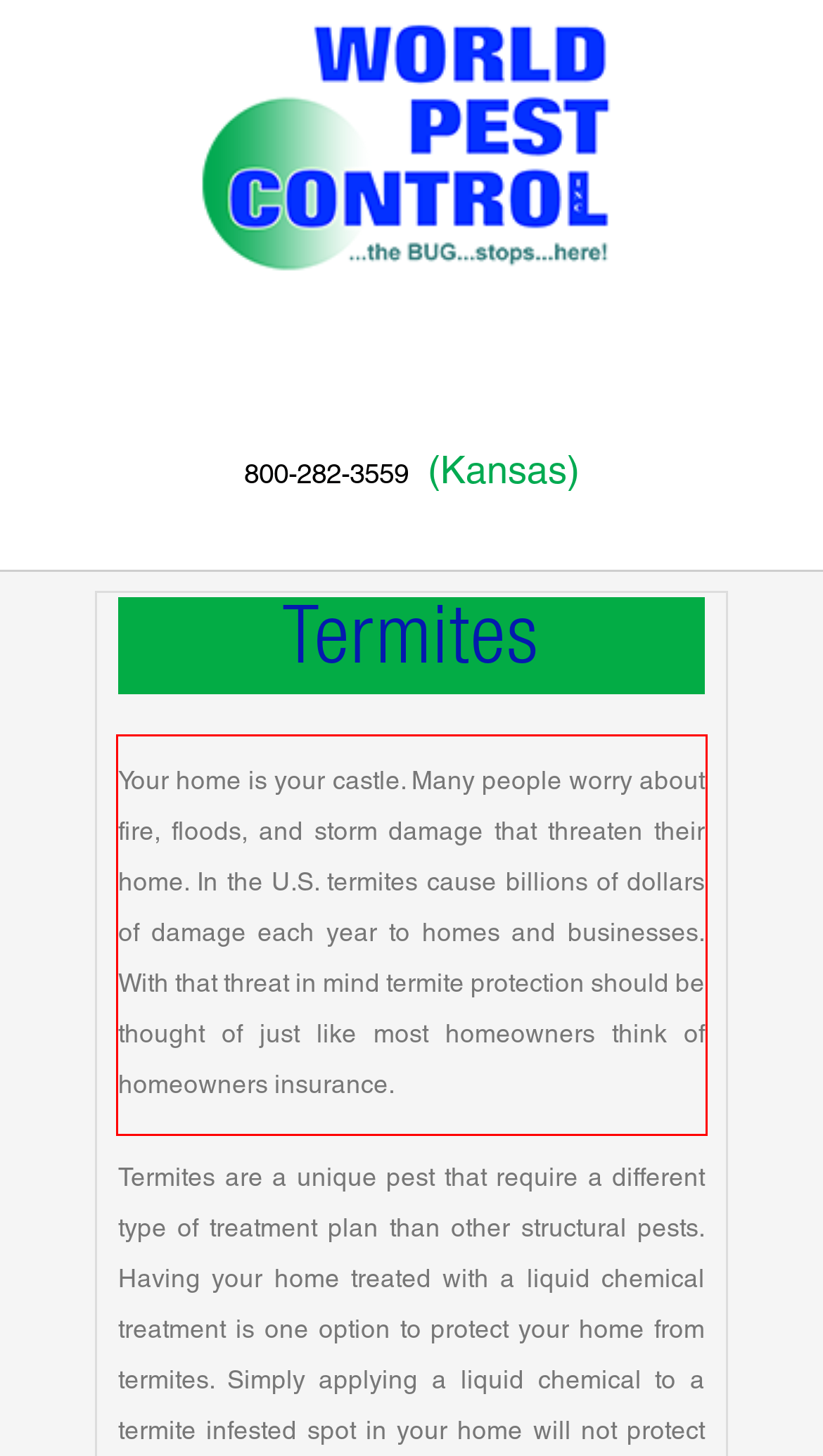Please recognize and transcribe the text located inside the red bounding box in the webpage image.

Your home is your castle. Many people worry about fire, floods, and storm damage that threaten their home. In the U.S. termites cause billions of dollars of damage each year to homes and businesses. With that threat in mind termite protection should be thought of just like most homeowners think of homeowners insurance.